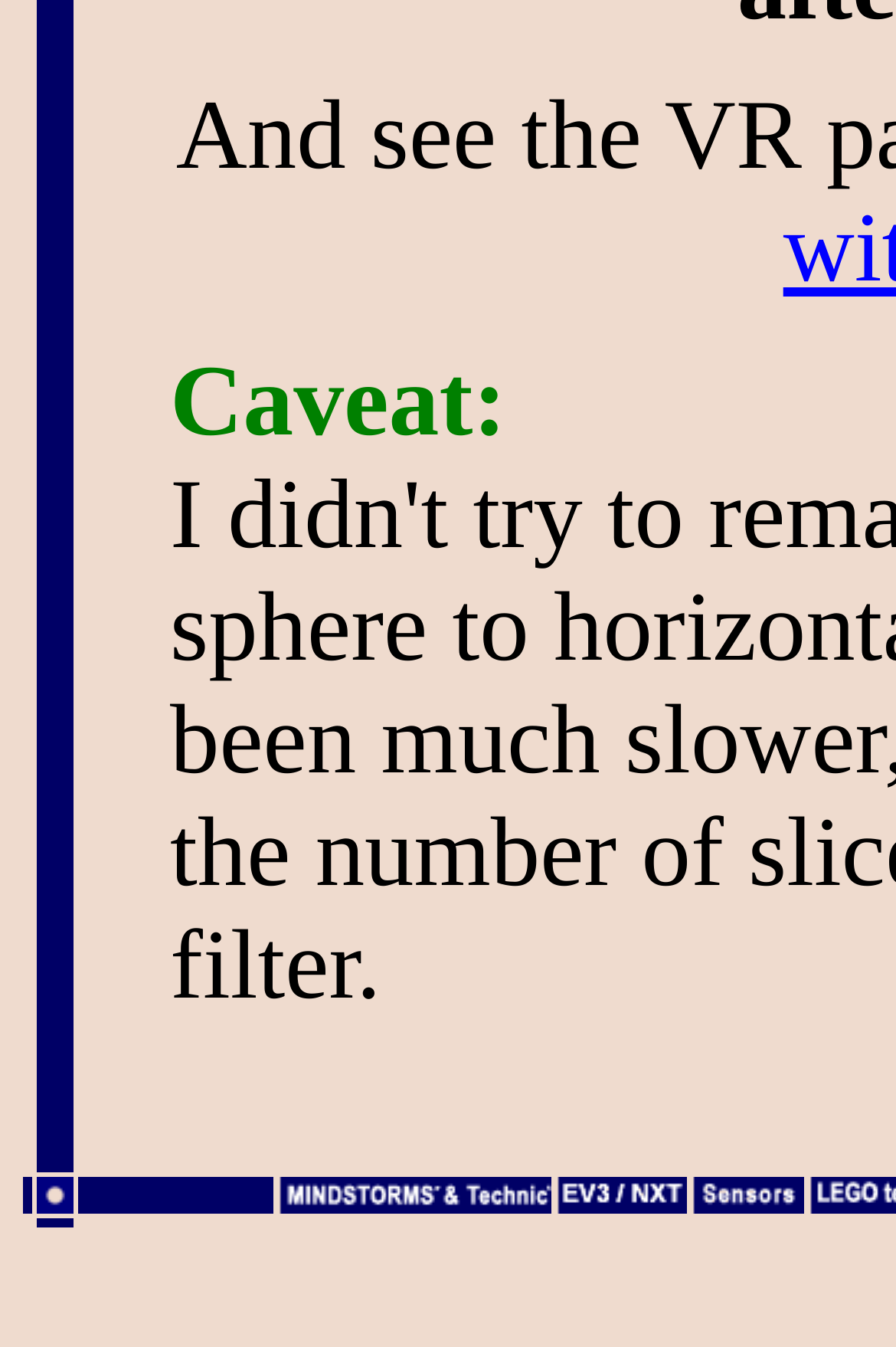Please locate the UI element described by "alt="LEGO® MINDSTORMS® and Technic®"" and provide its bounding box coordinates.

[0.305, 0.878, 0.615, 0.907]